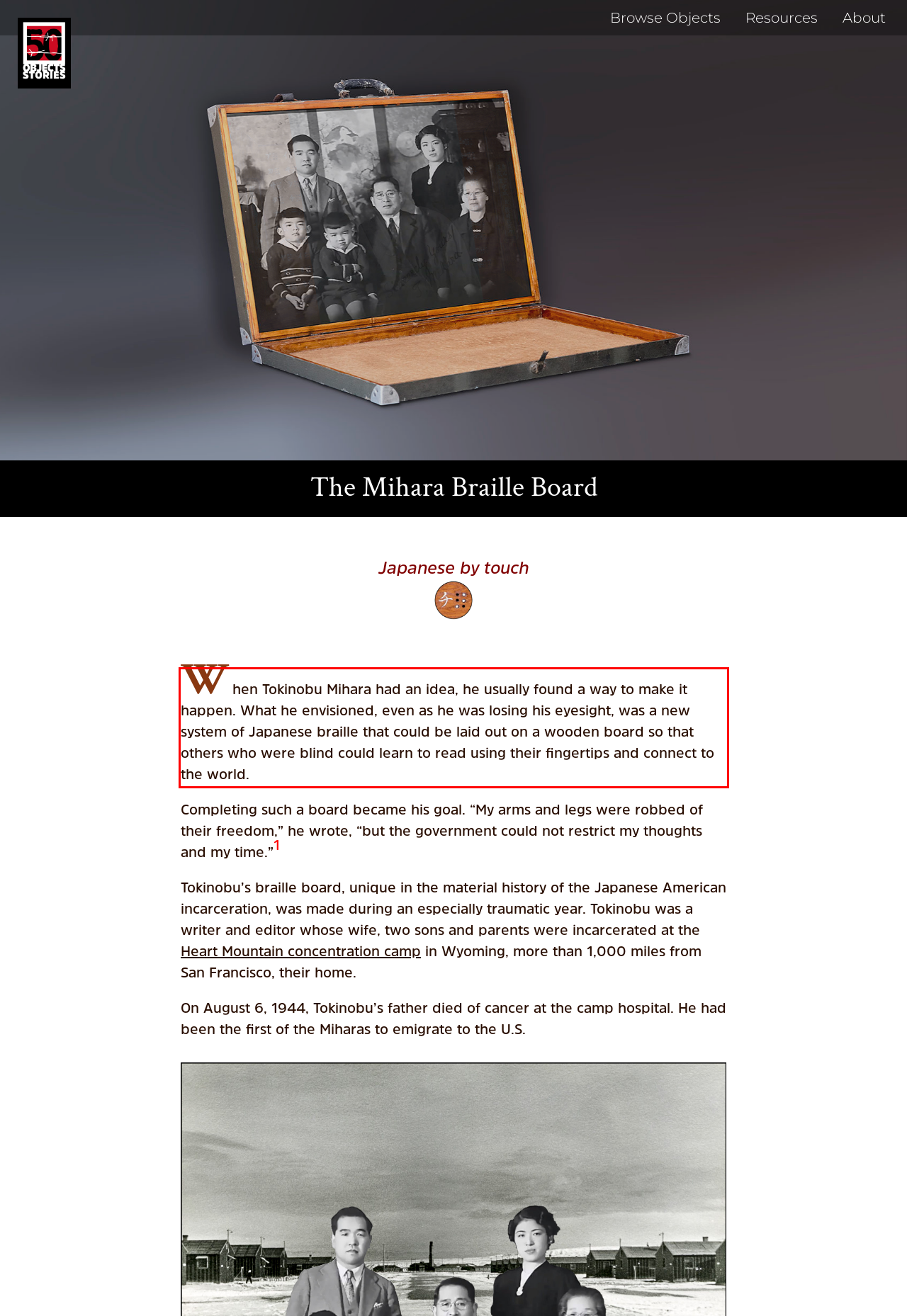With the given screenshot of a webpage, locate the red rectangle bounding box and extract the text content using OCR.

When Tokinobu Mihara had an idea, he usually found a way to make it happen. What he envisioned, even as he was losing his eyesight, was a new system of Japanese braille that could be laid out on a wooden board so that others who were blind could learn to read using their fingertips and connect to the world.